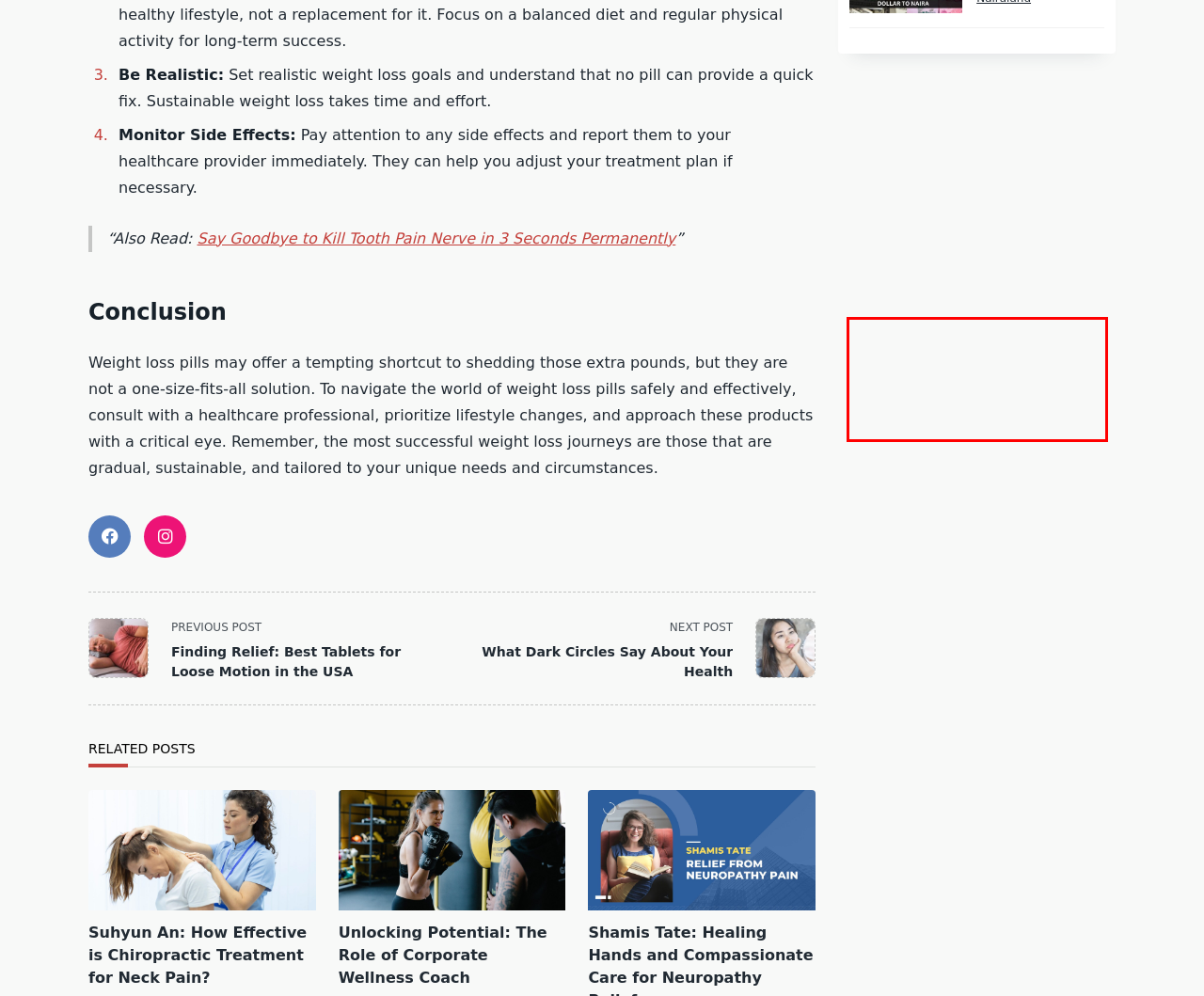In the given screenshot, locate the red bounding box and extract the text content from within it.

US Magazine: the premier news network shaping the American narrative. Stay informed with the USA’s leading source, delivering top-notch journalism and unparalleled coverage.